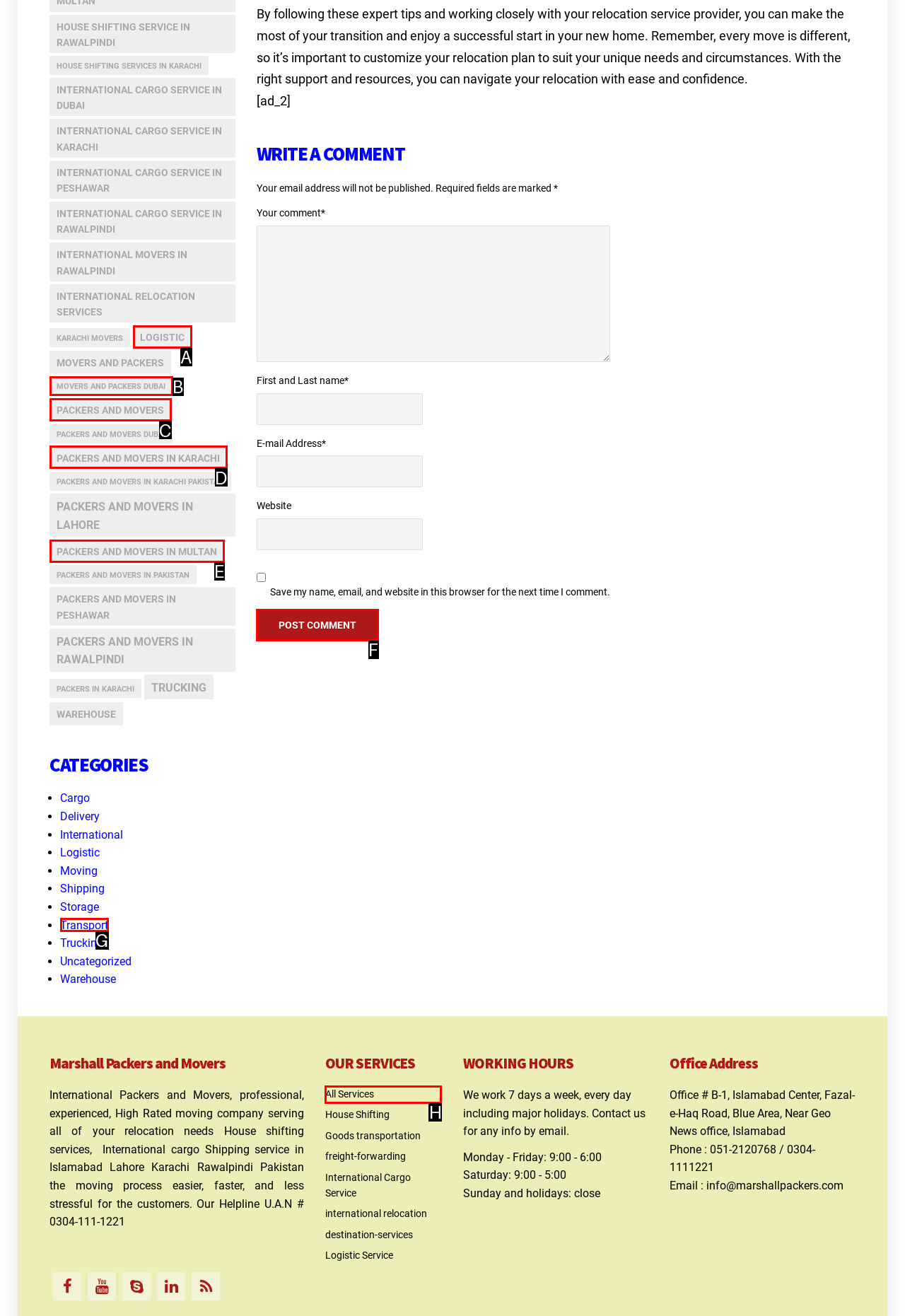Which option should you click on to fulfill this task: Click on the 'Post Comment' button? Answer with the letter of the correct choice.

F